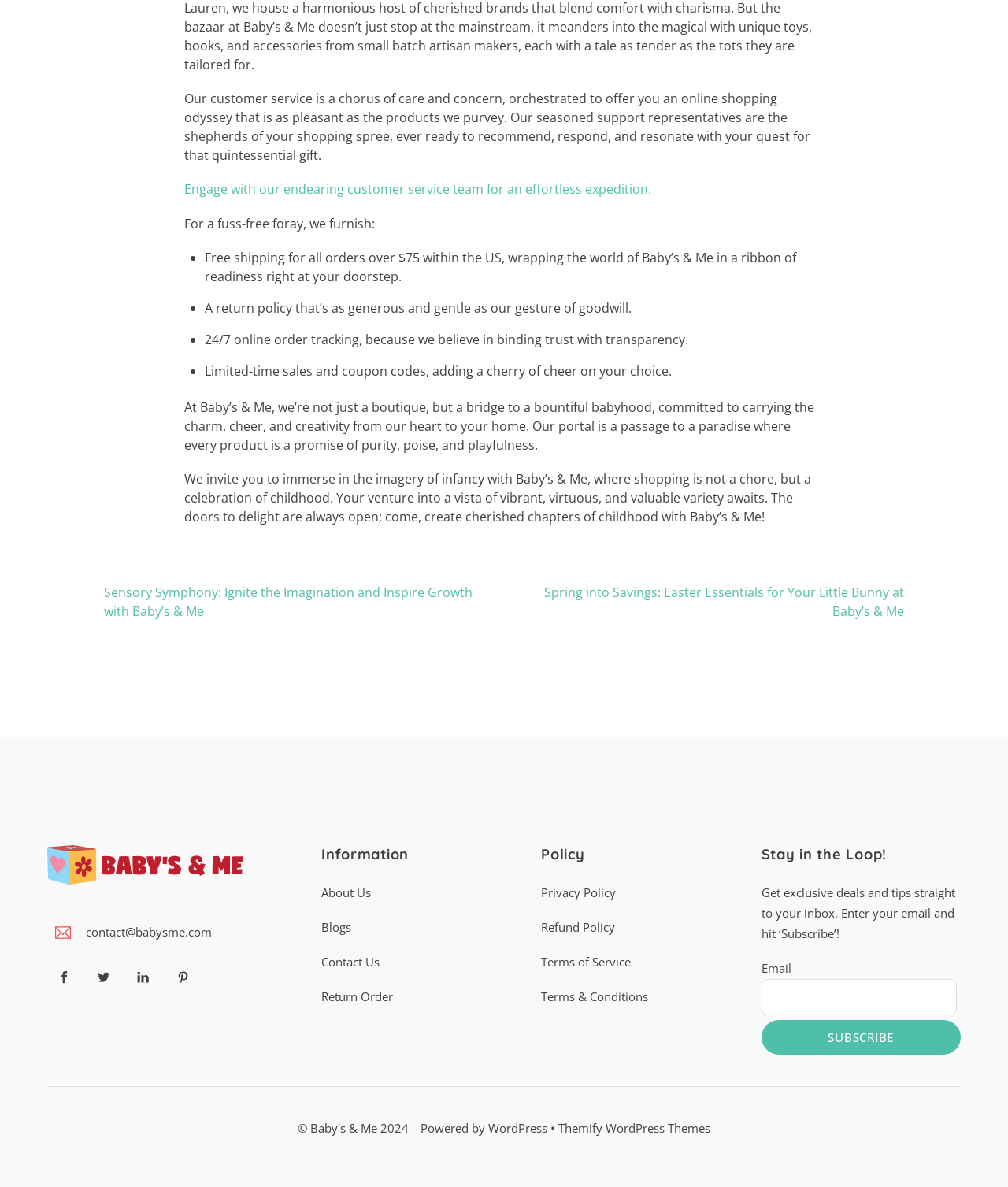Answer the question with a brief word or phrase:
What is the name of the online store?

Baby's & Me